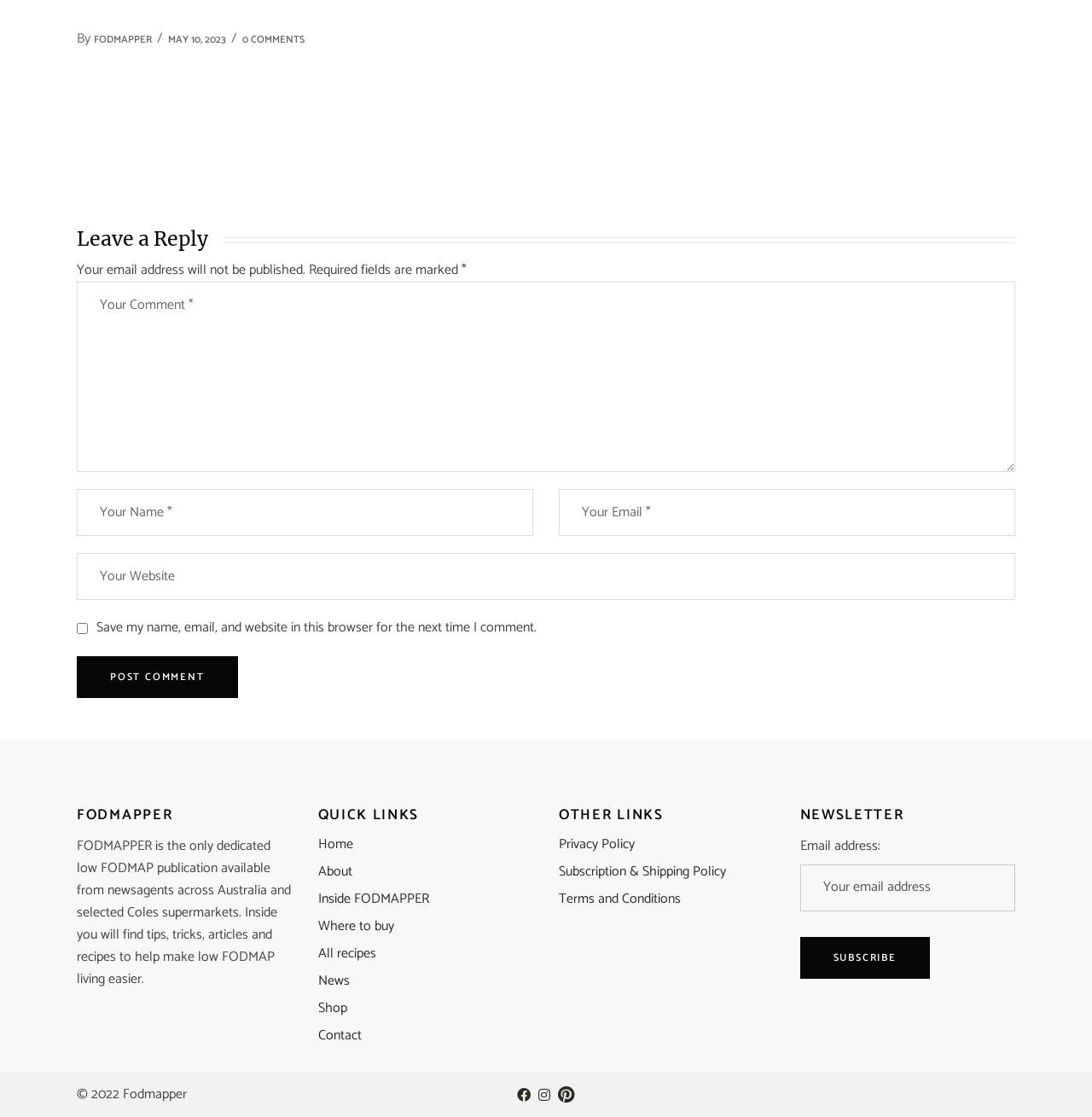Using the elements shown in the image, answer the question comprehensively: What is the copyright information of the website?

The static text at the bottom of the page displays the copyright information, which is '© 2022 Fodmapper', indicating that the website is copyrighted by Fodmapper in 2022.